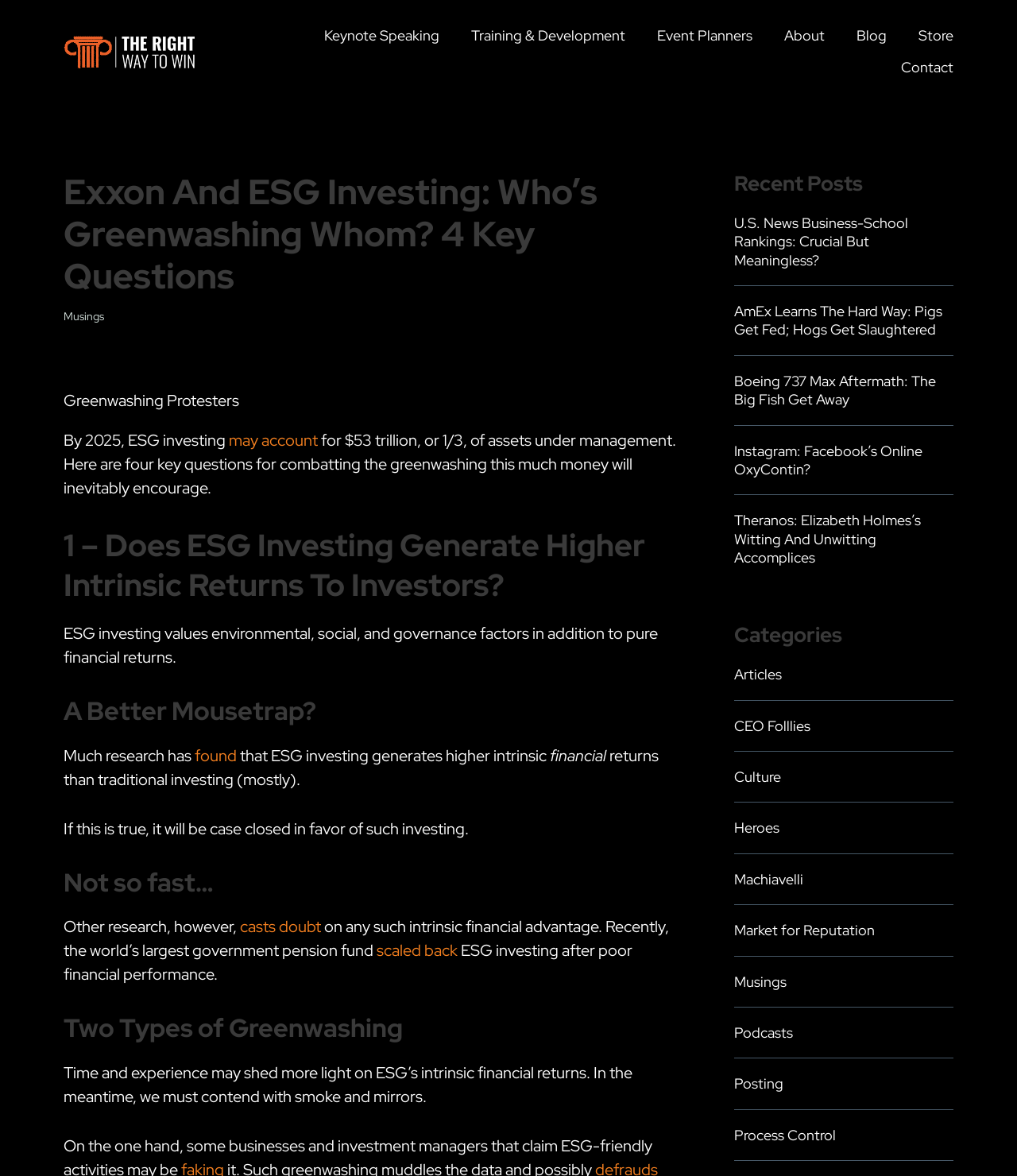Locate the bounding box coordinates of the area where you should click to accomplish the instruction: "Visit the 'About' page".

[0.771, 0.024, 0.811, 0.037]